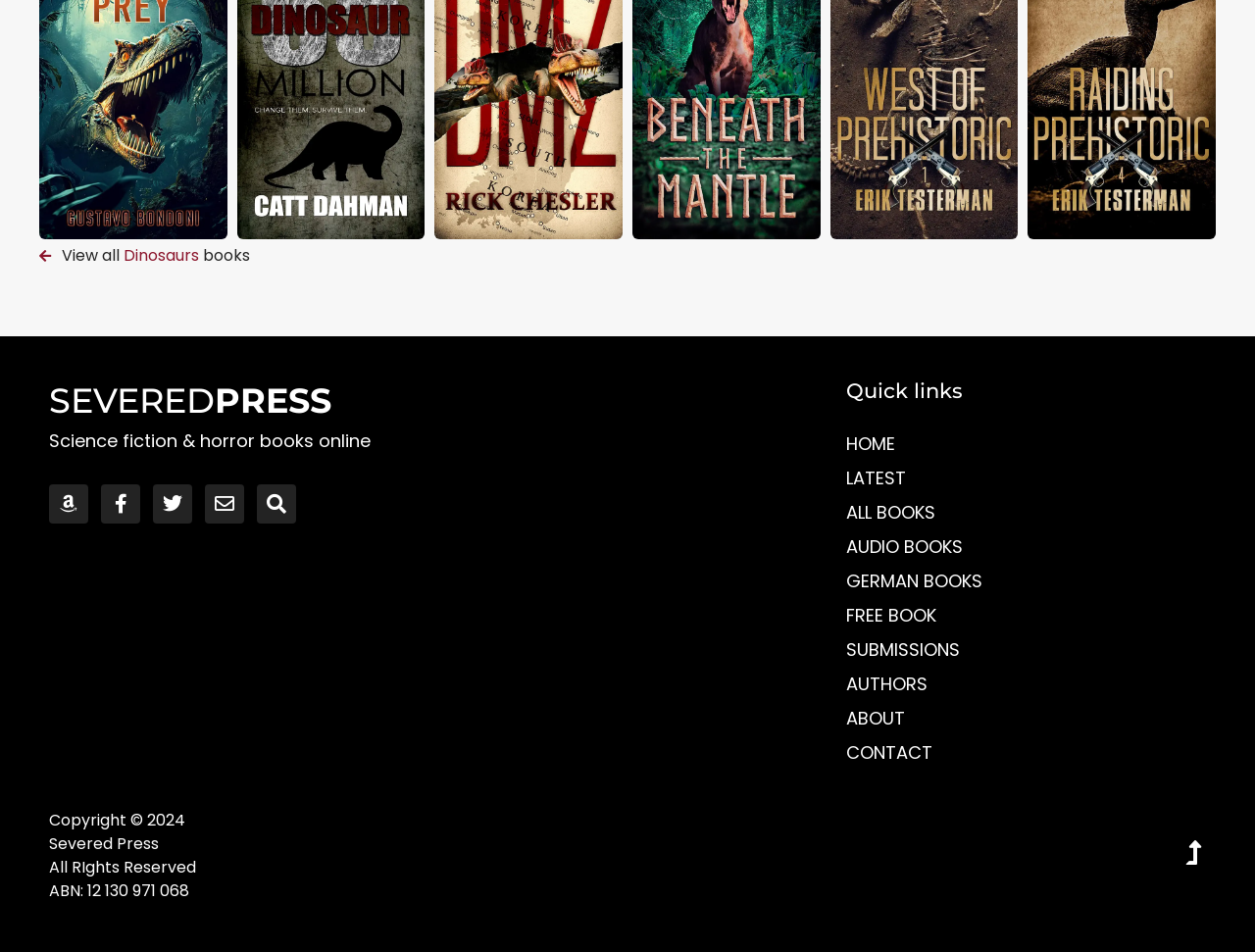What is the category of books mentioned?
Answer the question with as much detail as you can, using the image as a reference.

I found the category of books mentioned by looking at the static text 'Science fiction & horror books online', which suggests that the website is related to these genres of books.